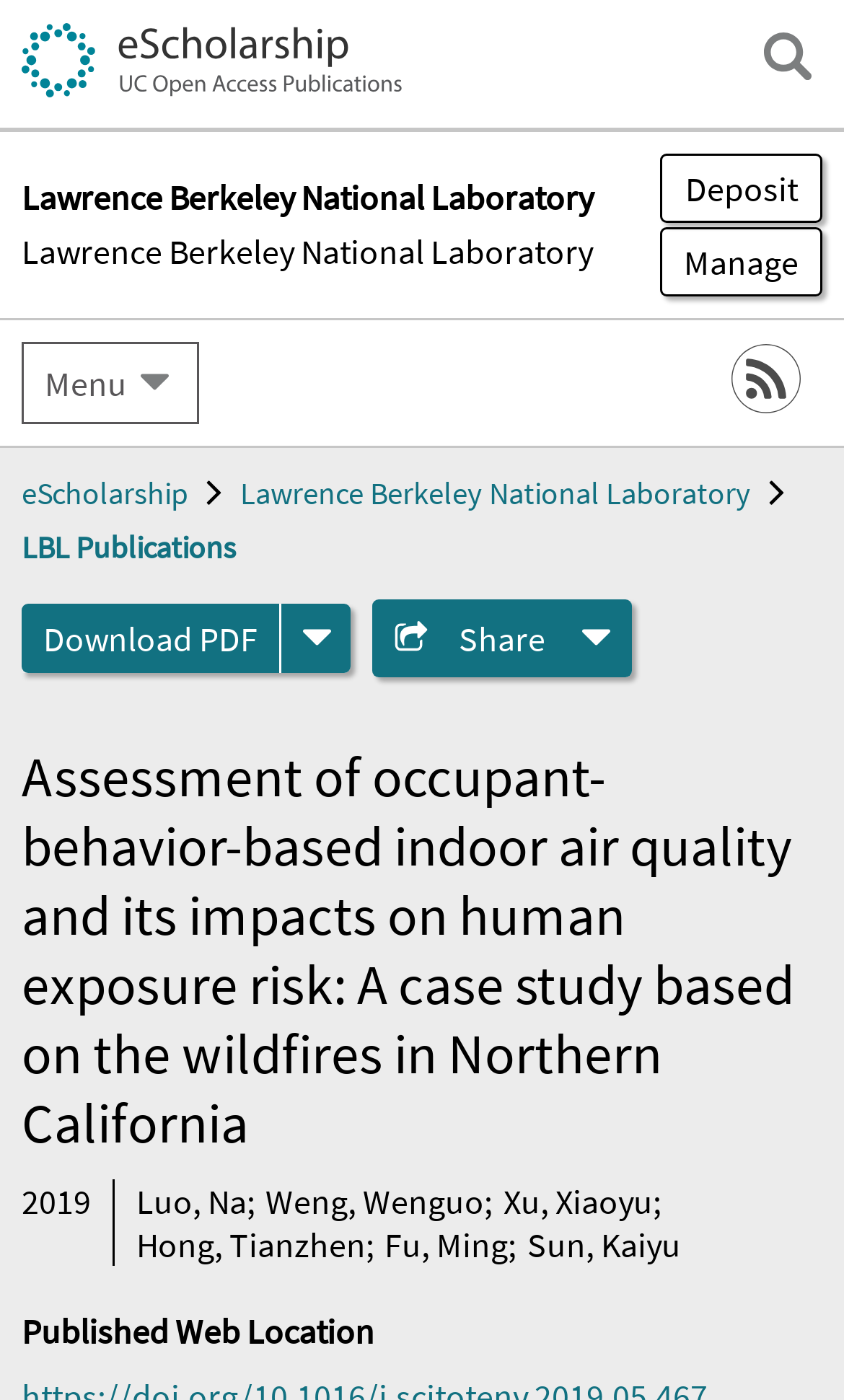Find the bounding box coordinates for the UI element that matches this description: "Lawrence Berkeley National Laboratory".

[0.026, 0.2, 0.703, 0.266]